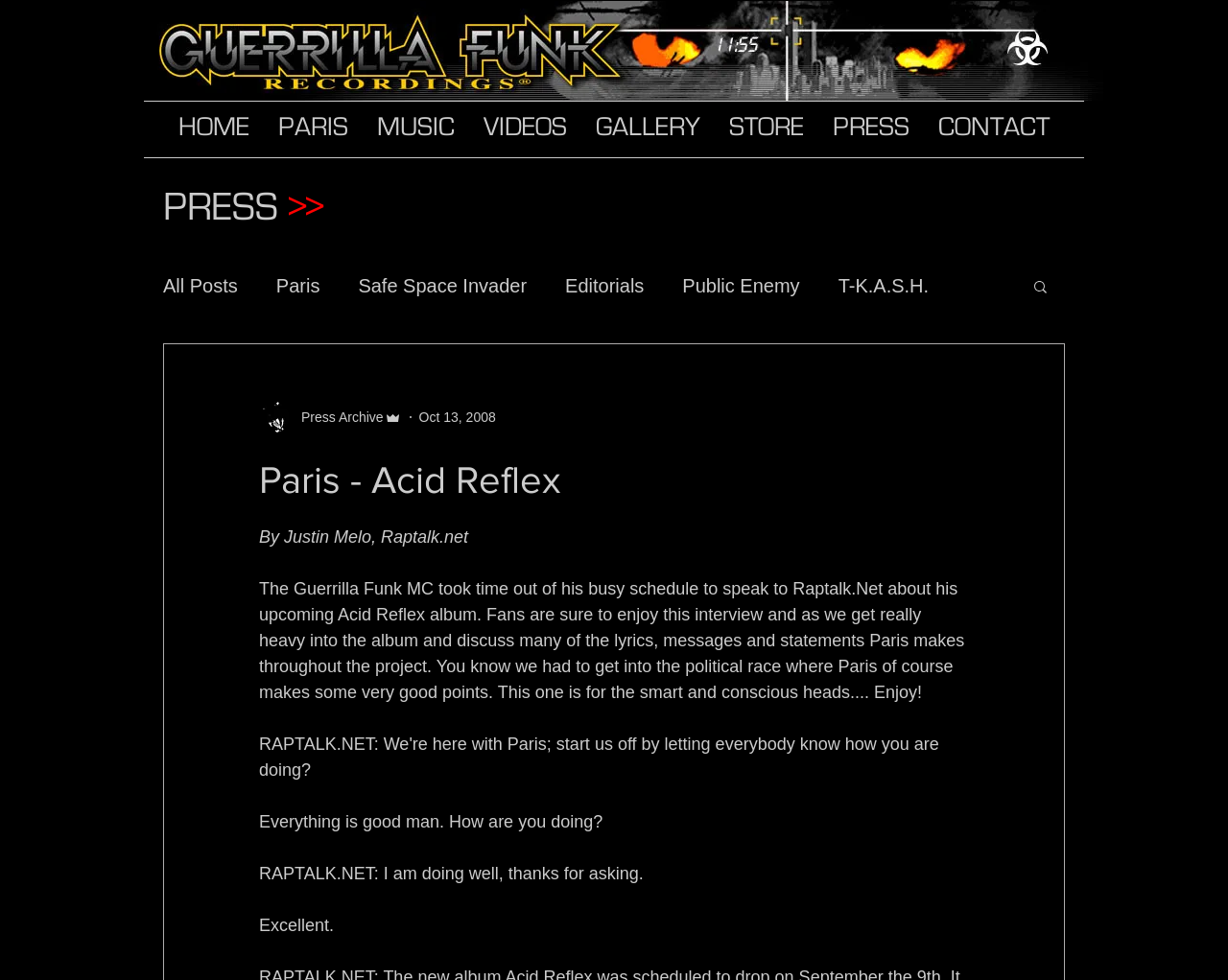Provide the bounding box coordinates for the area that should be clicked to complete the instruction: "Read the PRESS archive".

[0.236, 0.415, 0.312, 0.436]